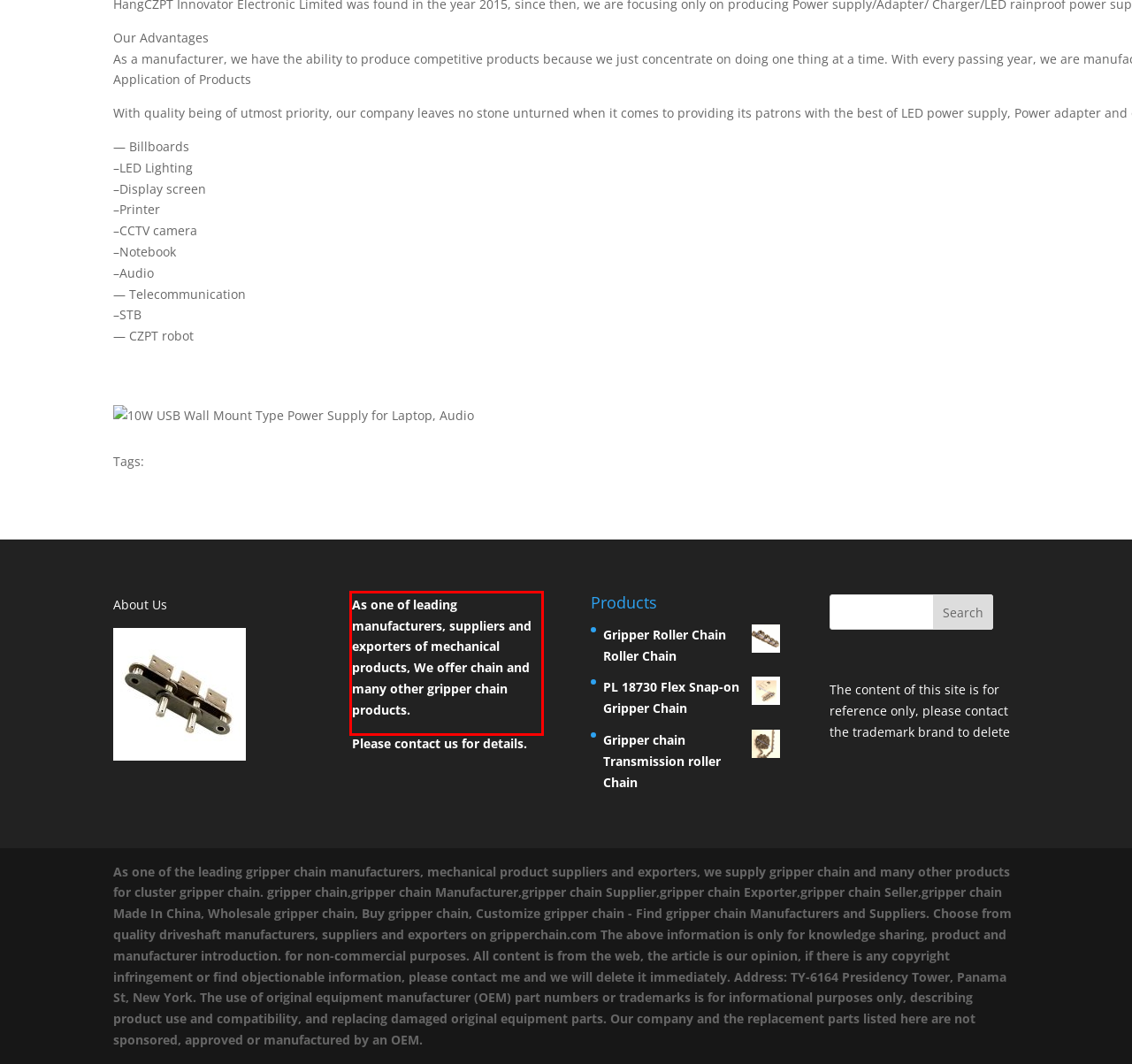Within the provided webpage screenshot, find the red rectangle bounding box and perform OCR to obtain the text content.

As one of leading manufacturers, suppliers and exporters of mechanical products, We offer chain and many other gripper chain products.